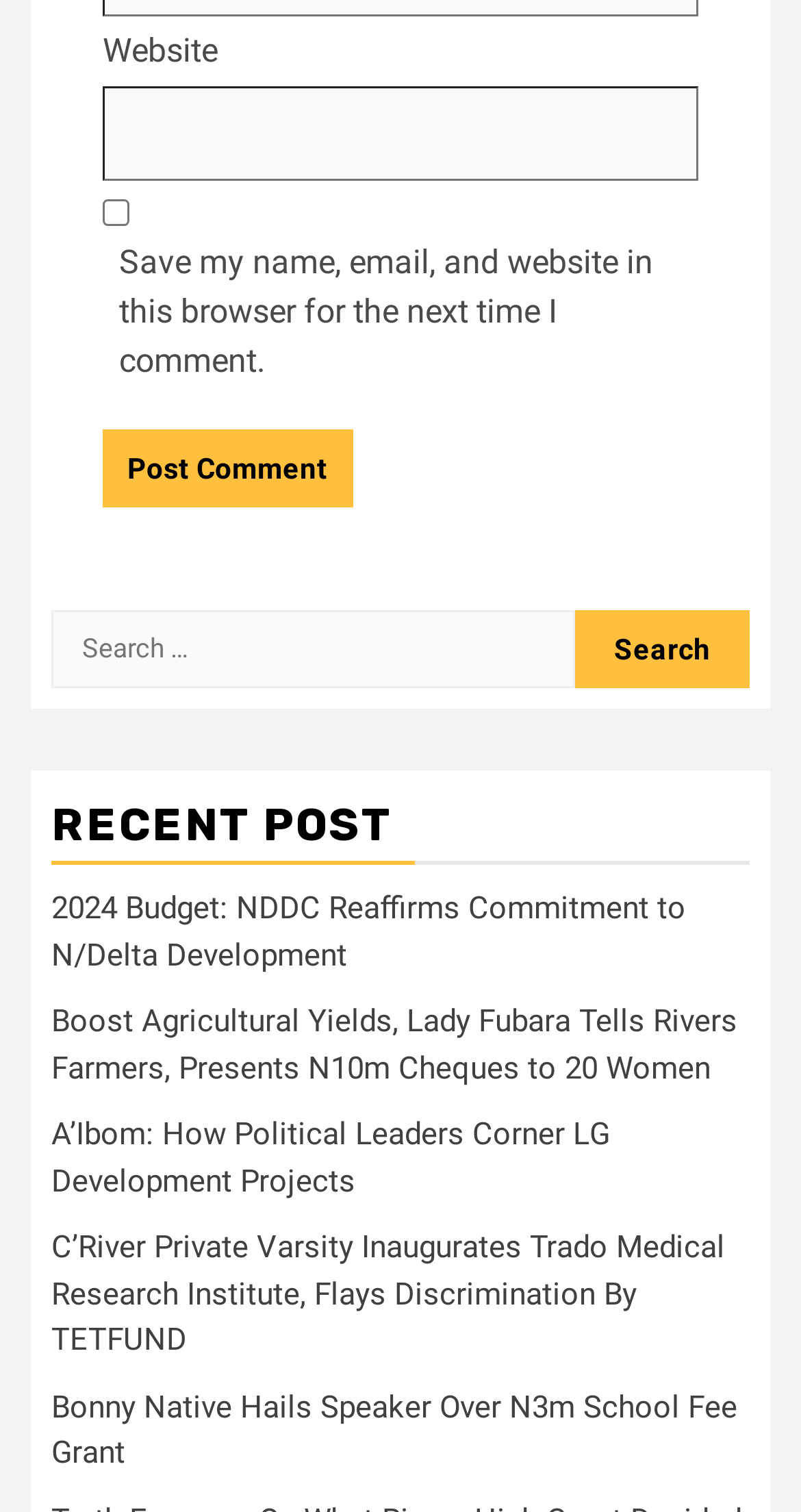Locate the bounding box coordinates of the element that should be clicked to execute the following instruction: "Check the save my name option".

[0.128, 0.132, 0.162, 0.149]